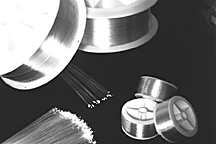How many items are in the 'Cat. pack of 5'?
Give a detailed explanation using the information visible in the image.

The item labeled '92502 (FOP-20 / Cat. pack of 5)' suggests that the 'Cat. pack of 5' contains 5 items, possibly related to the wire products displayed in the image.